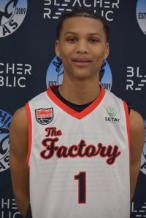Describe the image thoroughly, including all noticeable details.

The image features a young basketball player displaying a confident smile while wearing a jersey from "The Factory," indicating his participation in competitive play, possibly in a youth tournament. The jersey, adorned with the number "1," suggests he may play a prominent role on his team. The background showcases a logo from "Bleacher Republic," indicating a connection to a sports league or organization. This player is part of the new generation of athletes who are being scouted for their potential, considering they are featured in a context that emphasizes skill evaluation and future prospects in basketball.